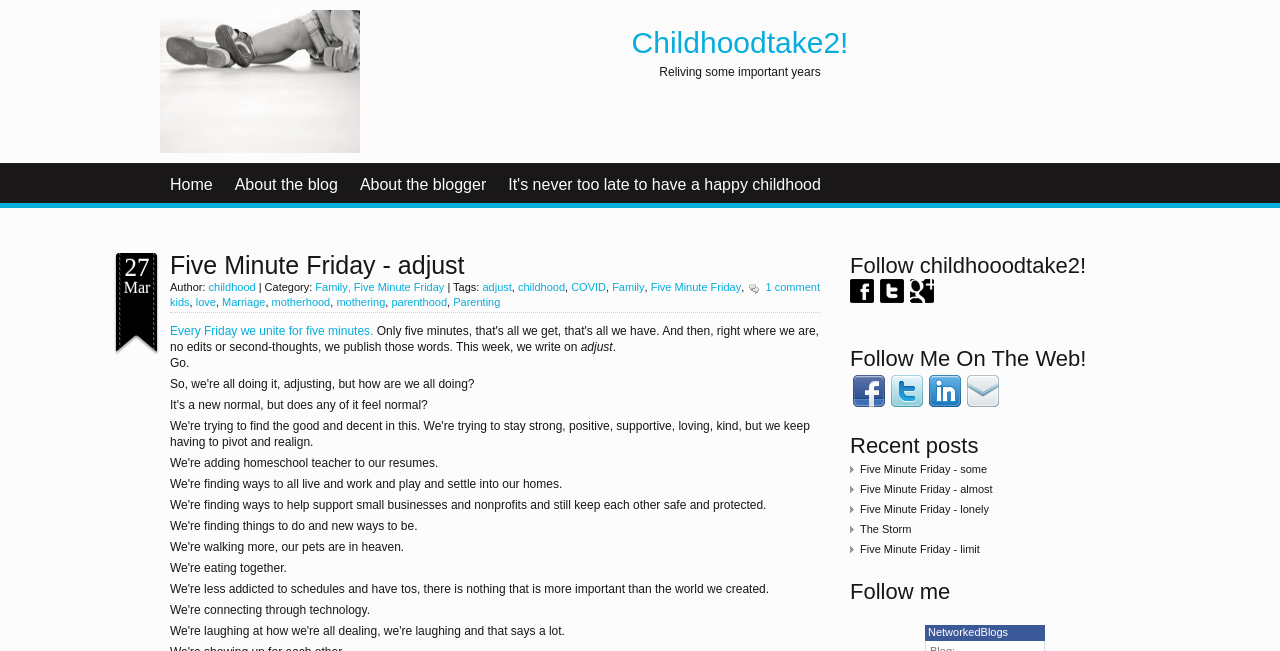How many recent posts are listed?
Look at the image and provide a detailed response to the question.

The recent posts are listed in the section with the heading 'Recent posts' and contain five link elements with the text of each post, which can be identified by their bounding box coordinates and element types.